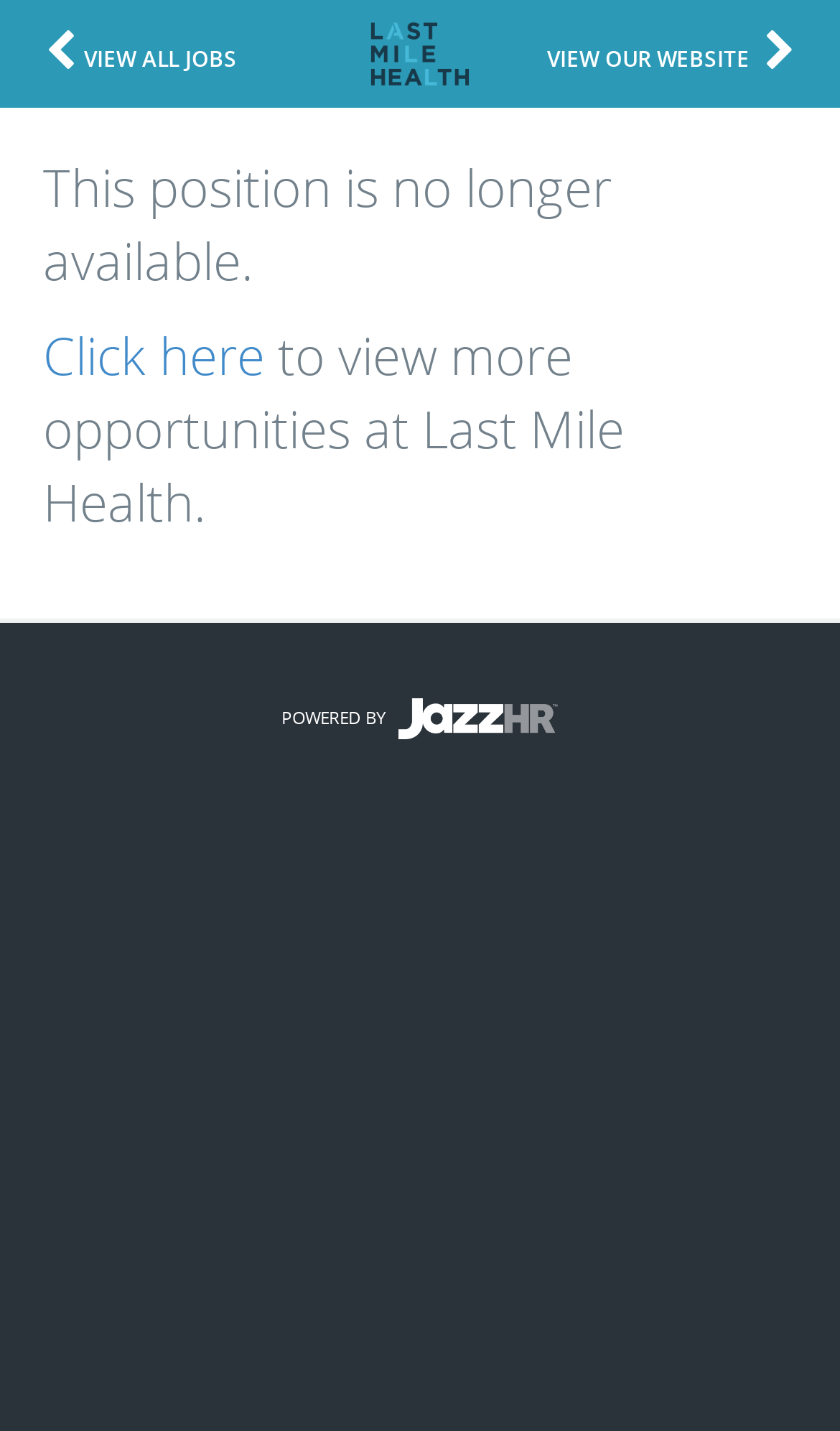Generate a comprehensive description of the contents of the webpage.

The webpage is a career page for a job posting at Last Mile Health. At the top left, there is a link to "VIEW ALL JOBS". Next to it, on the top center, is the brand logo, which is an image. On the top right, there is a link to "VIEW OUR WEBSITE". 

Below the top section, the main content area begins. It displays a notice that "This position is no longer available." Below this notice, there is a link to "Click here" and a text that says "to view more opportunities at Last Mile Health." 

At the bottom of the page, there is a footer section that contains a link to "POWERED BY JazzHr", accompanied by the JazzHr logo, which is an image.